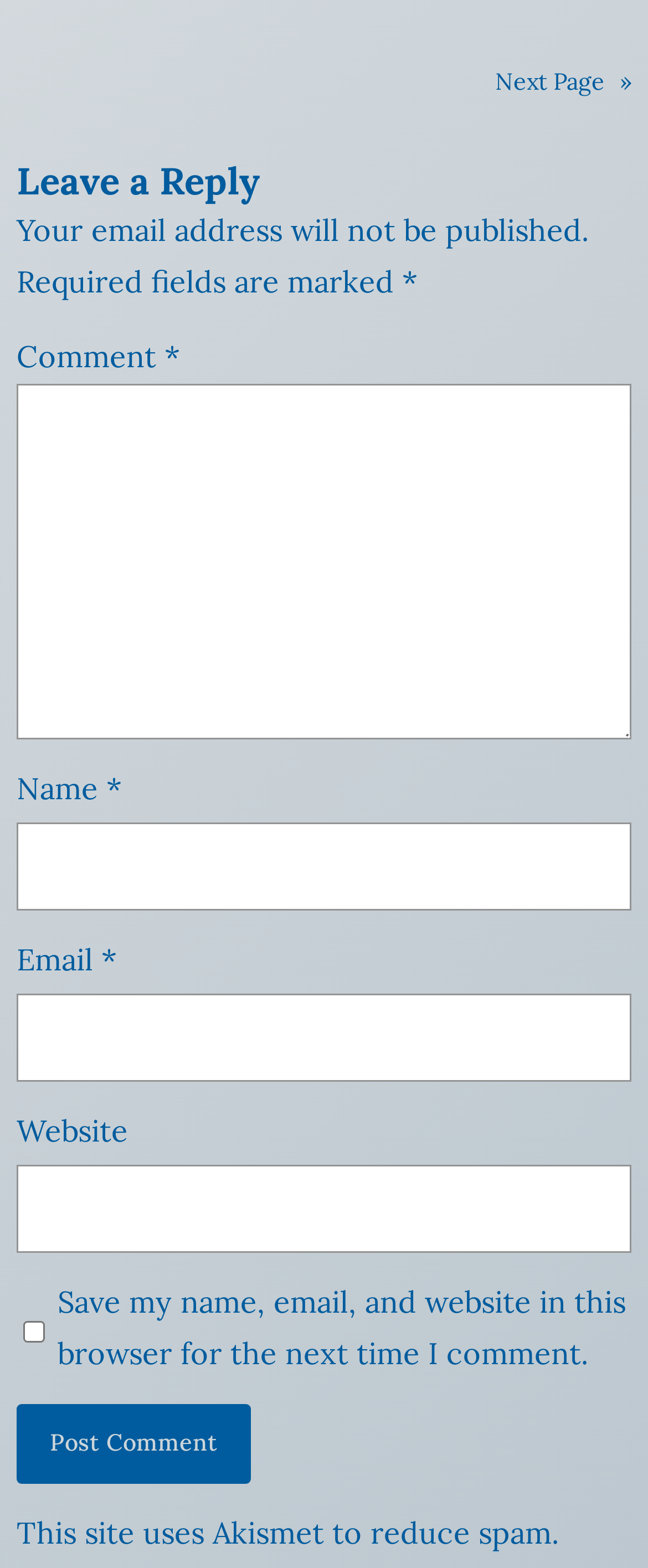How many input fields are required?
Your answer should be a single word or phrase derived from the screenshot.

3